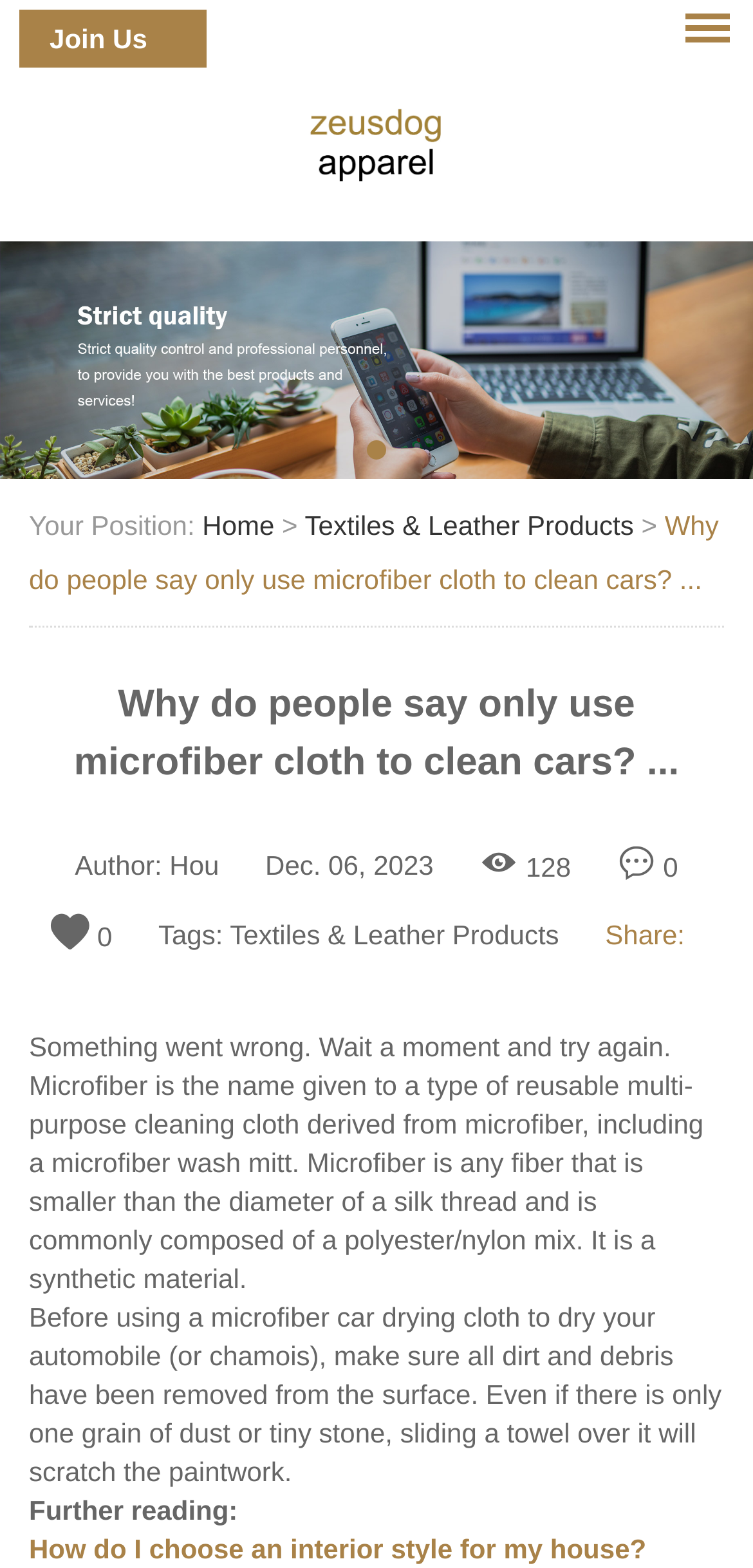Provide the bounding box coordinates for the area that should be clicked to complete the instruction: "Submit a guest post".

[0.346, 0.068, 0.654, 0.117]